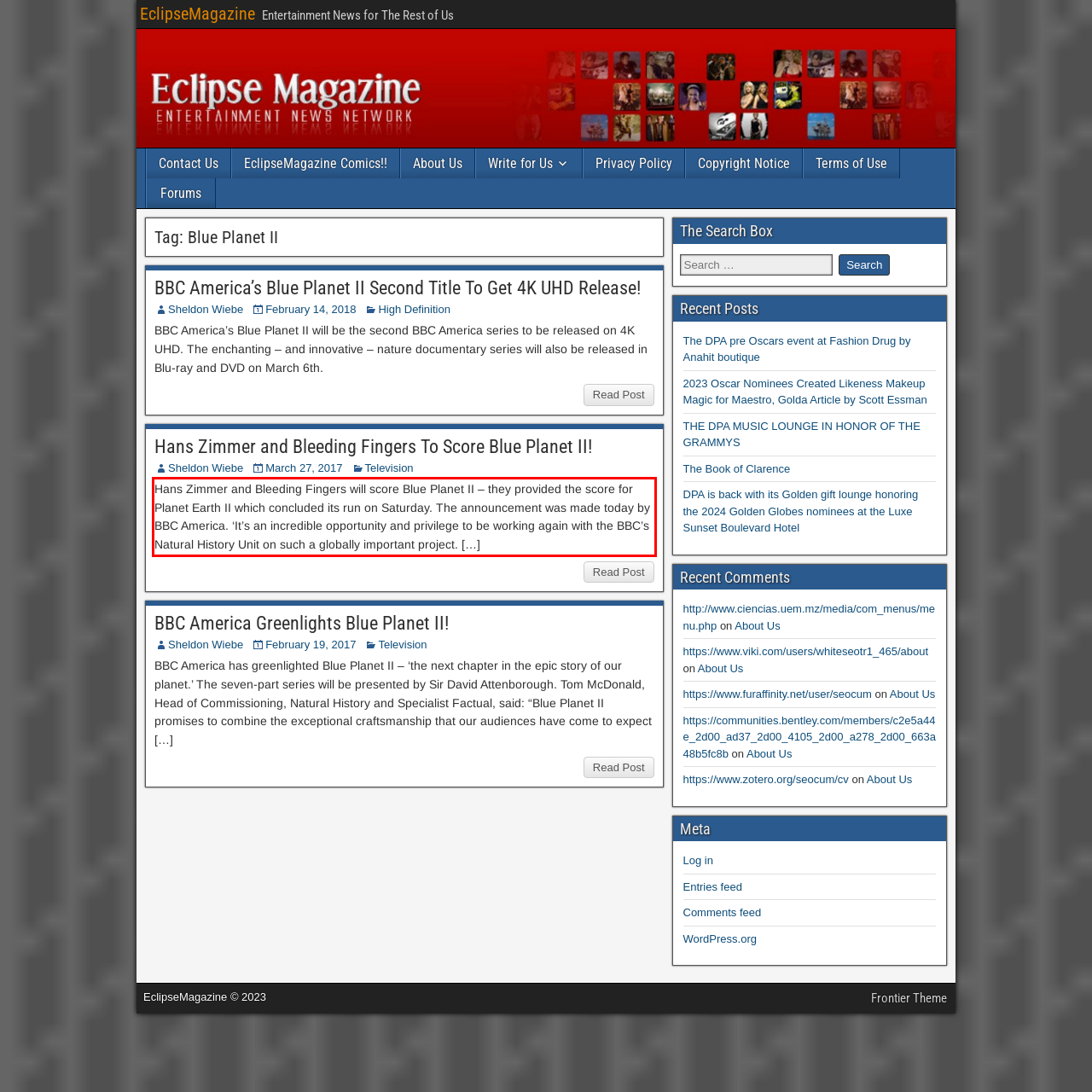Within the provided webpage screenshot, find the red rectangle bounding box and perform OCR to obtain the text content.

Hans Zimmer and Bleeding Fingers will score Blue Planet II – they provided the score for Planet Earth II which concluded its run on Saturday. The announcement was made today by BBC America. ‘It’s an incredible opportunity and privilege to be working again with the BBC’s Natural History Unit on such a globally important project. […]